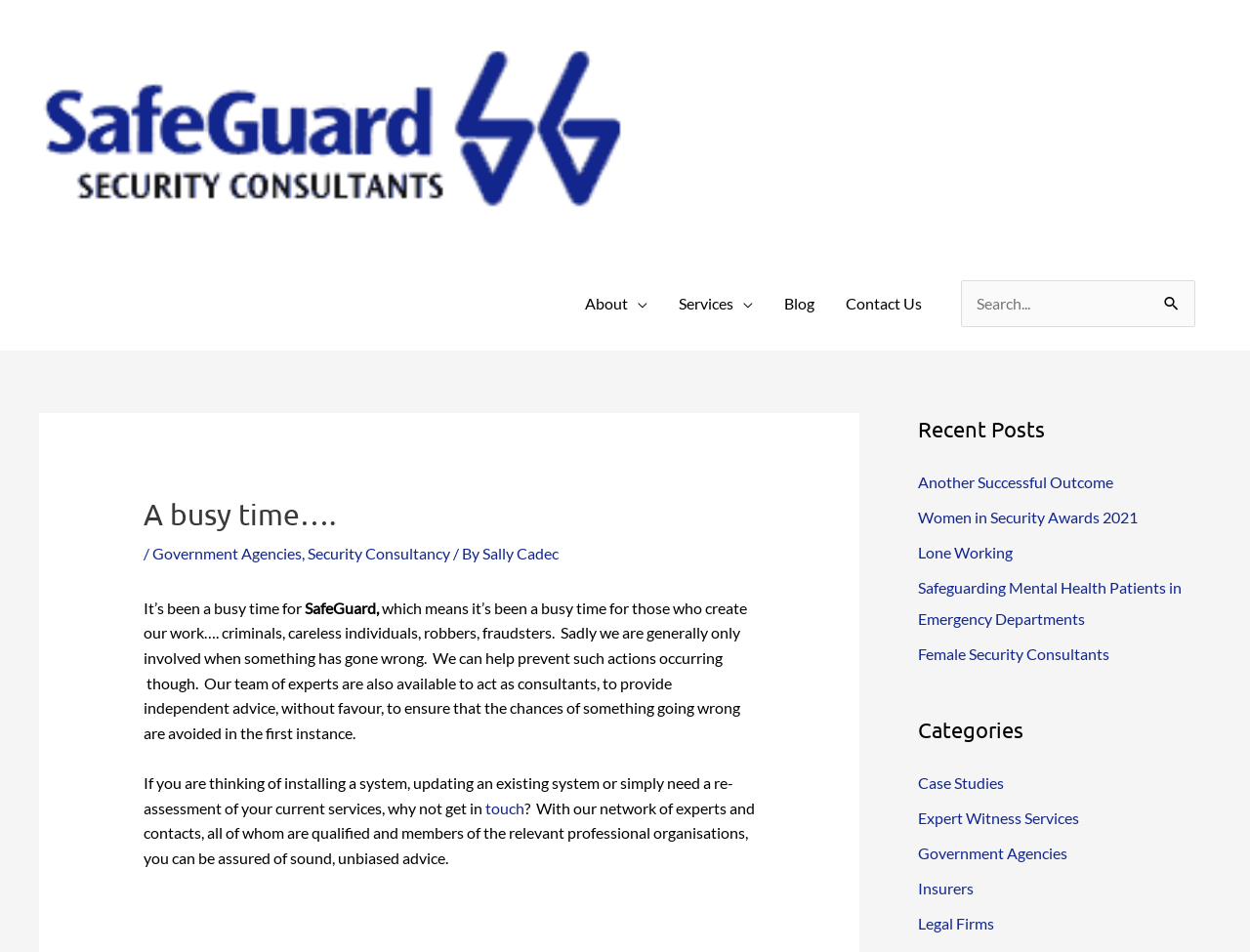Based on the image, give a detailed response to the question: What services does the company provide?

I found this information by reading the text on the webpage, which mentions that the company provides security consultancy services, and also has a link to 'Security Consultancy' in the header section.